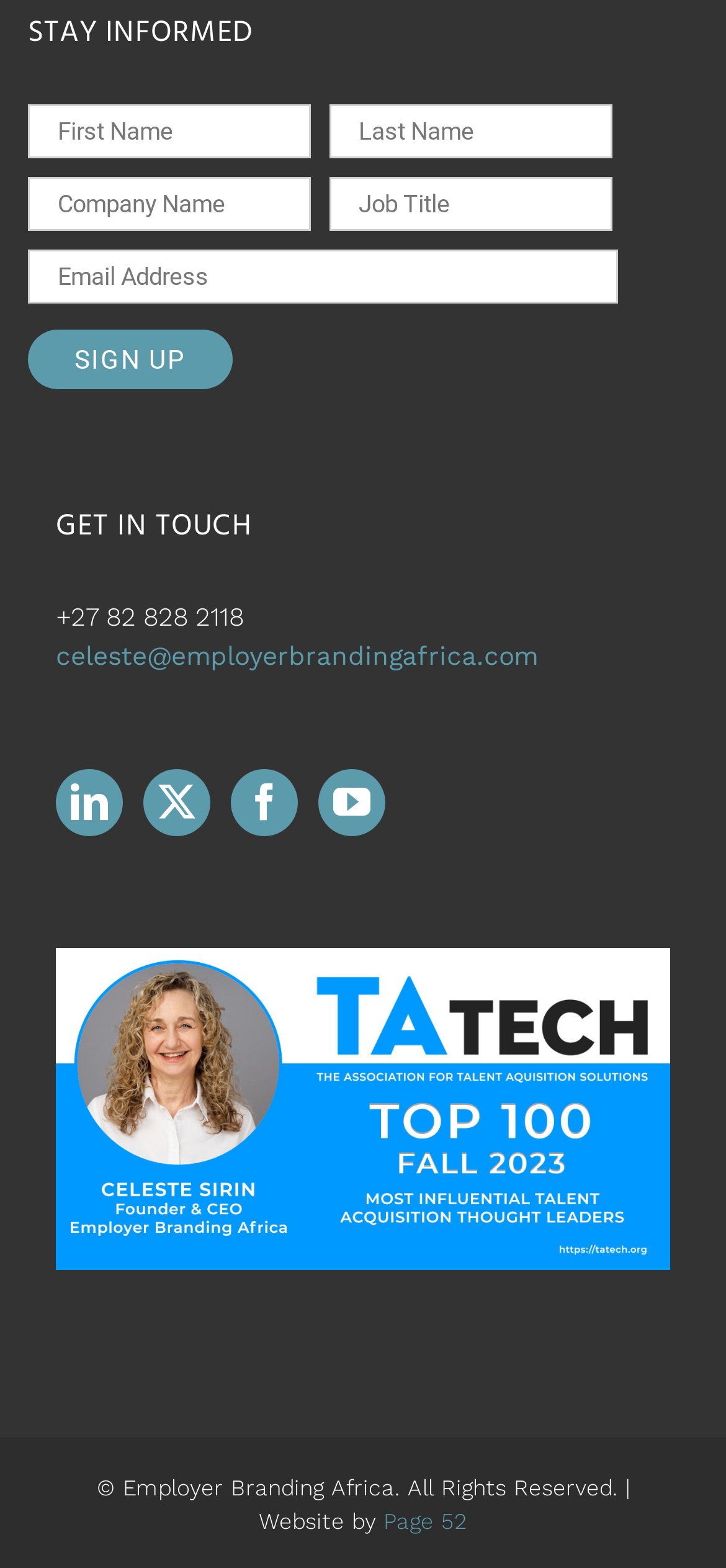Can you determine the bounding box coordinates of the area that needs to be clicked to fulfill the following instruction: "Click sign up"?

[0.038, 0.21, 0.321, 0.248]